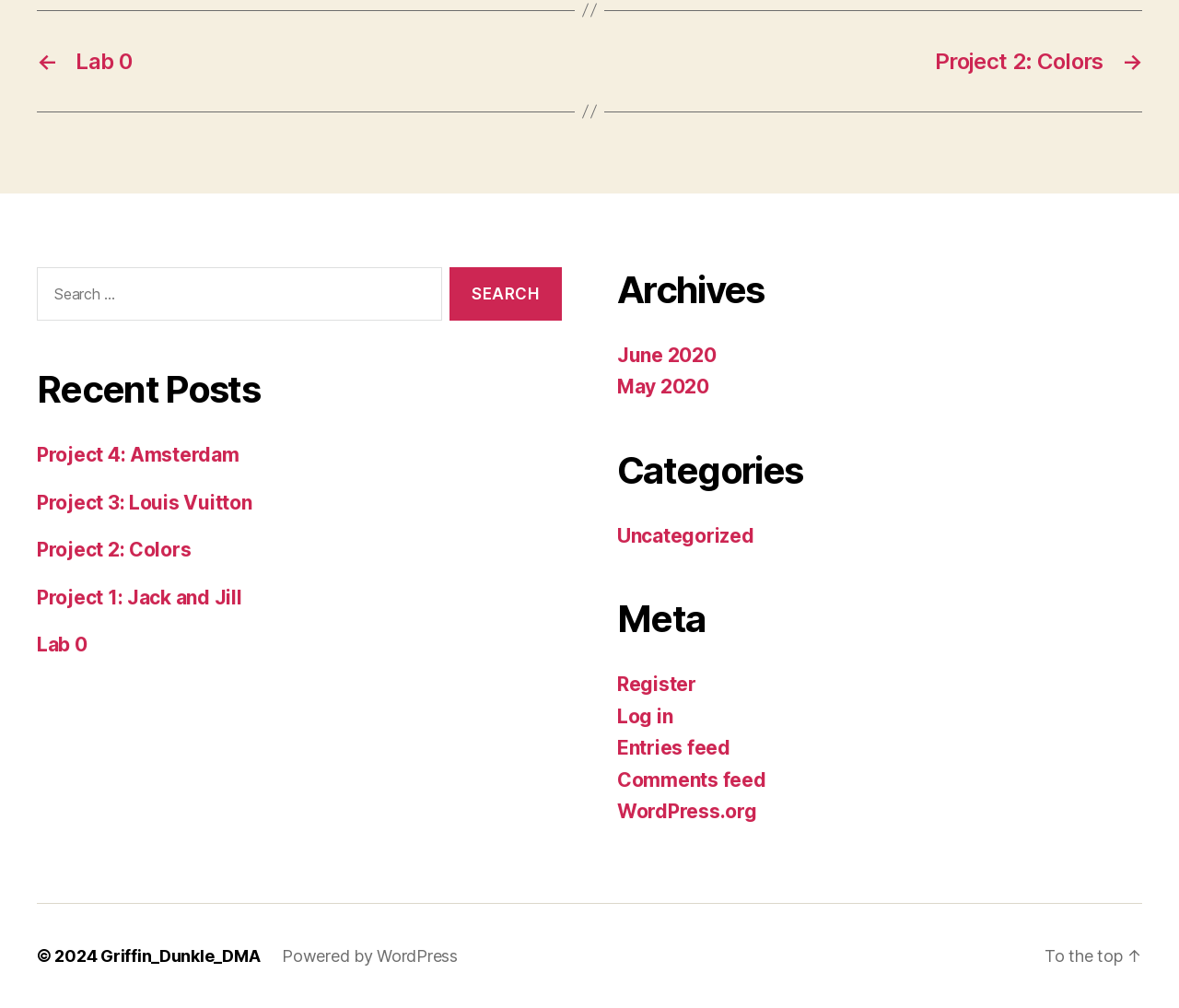What is the search button text?
Answer briefly with a single word or phrase based on the image.

SEARCH